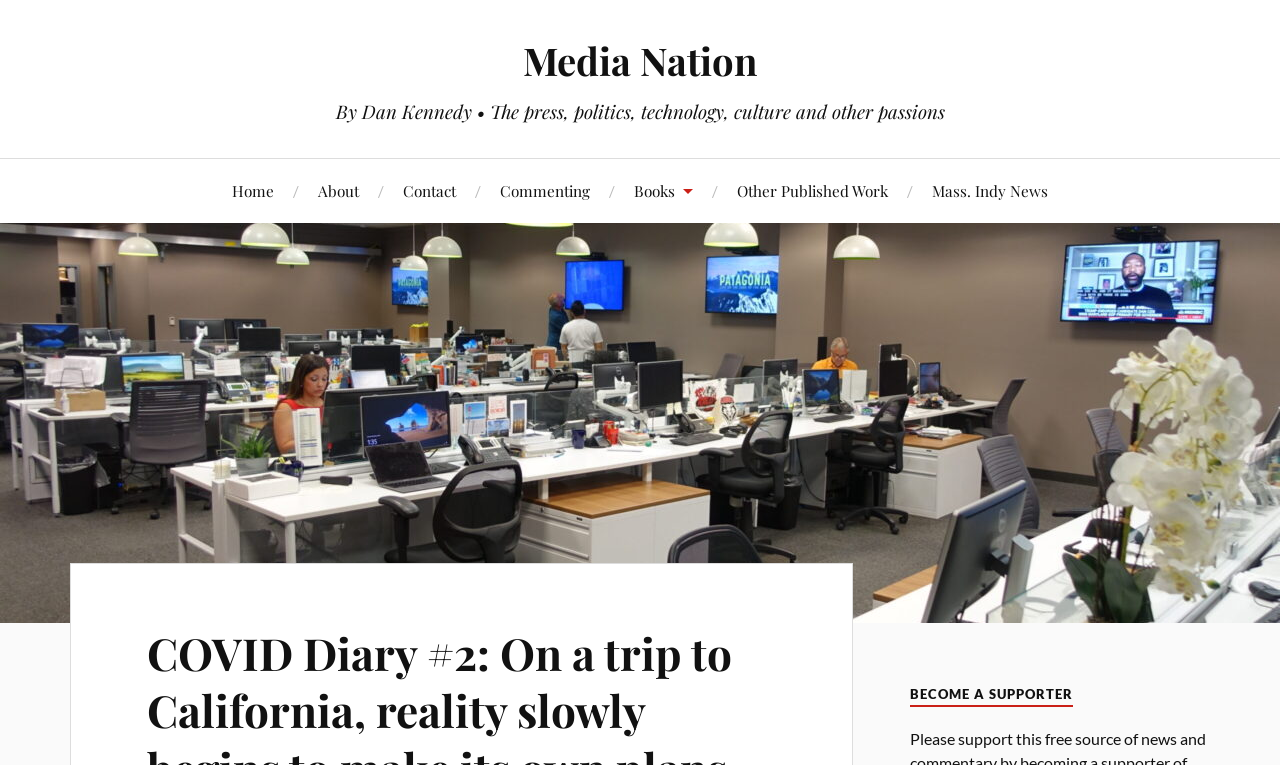With reference to the screenshot, provide a detailed response to the question below:
How many links are present in the top navigation bar?

The top navigation bar contains links to 'Home', 'About', 'Contact', 'Commenting', 'Books', 'Other Published Work', and 'Mass. Indy News', which are 7 links in total.